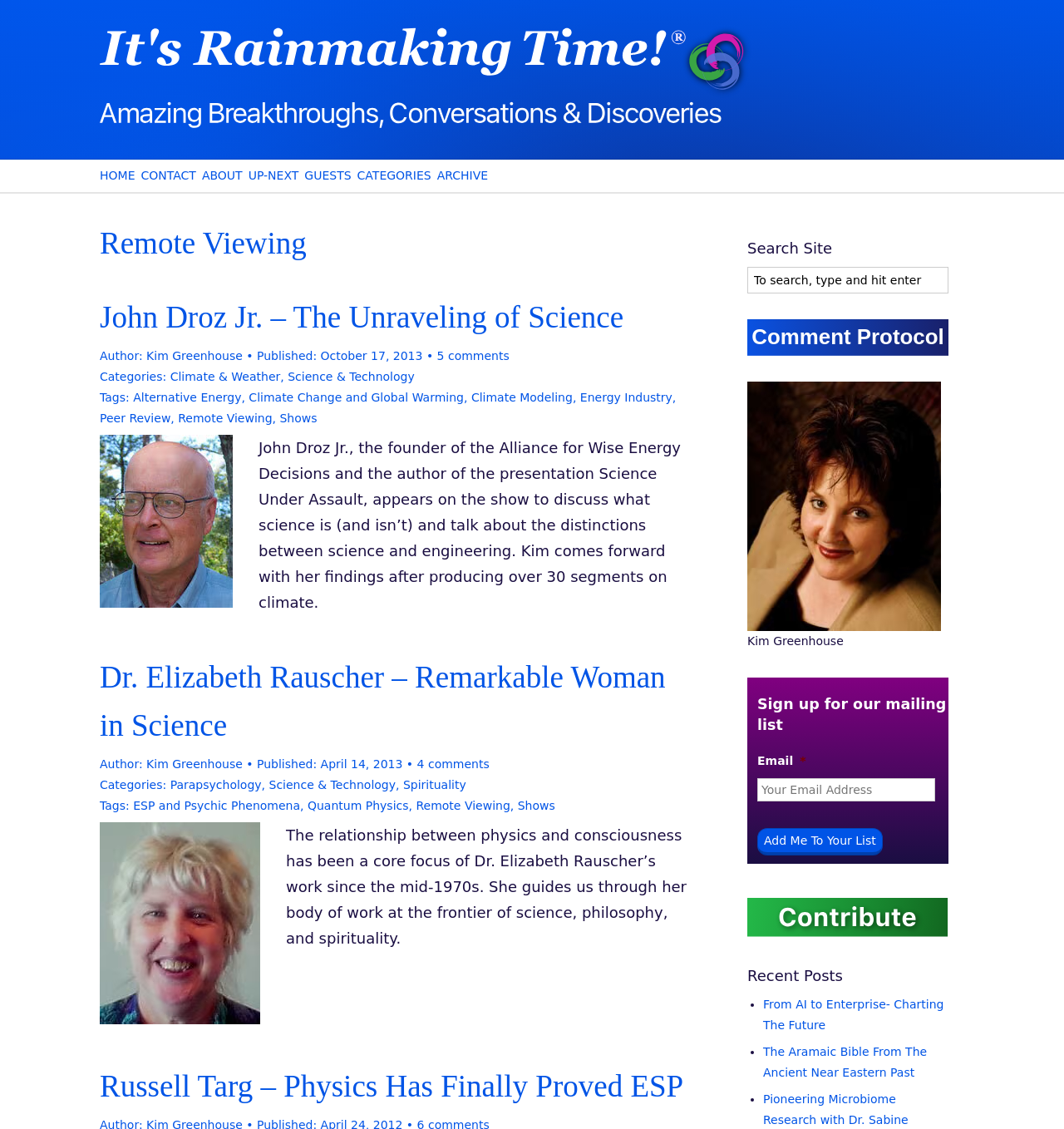Identify the bounding box coordinates of the area that should be clicked in order to complete the given instruction: "Sign up for the mailing list". The bounding box coordinates should be four float numbers between 0 and 1, i.e., [left, top, right, bottom].

[0.712, 0.689, 0.879, 0.71]